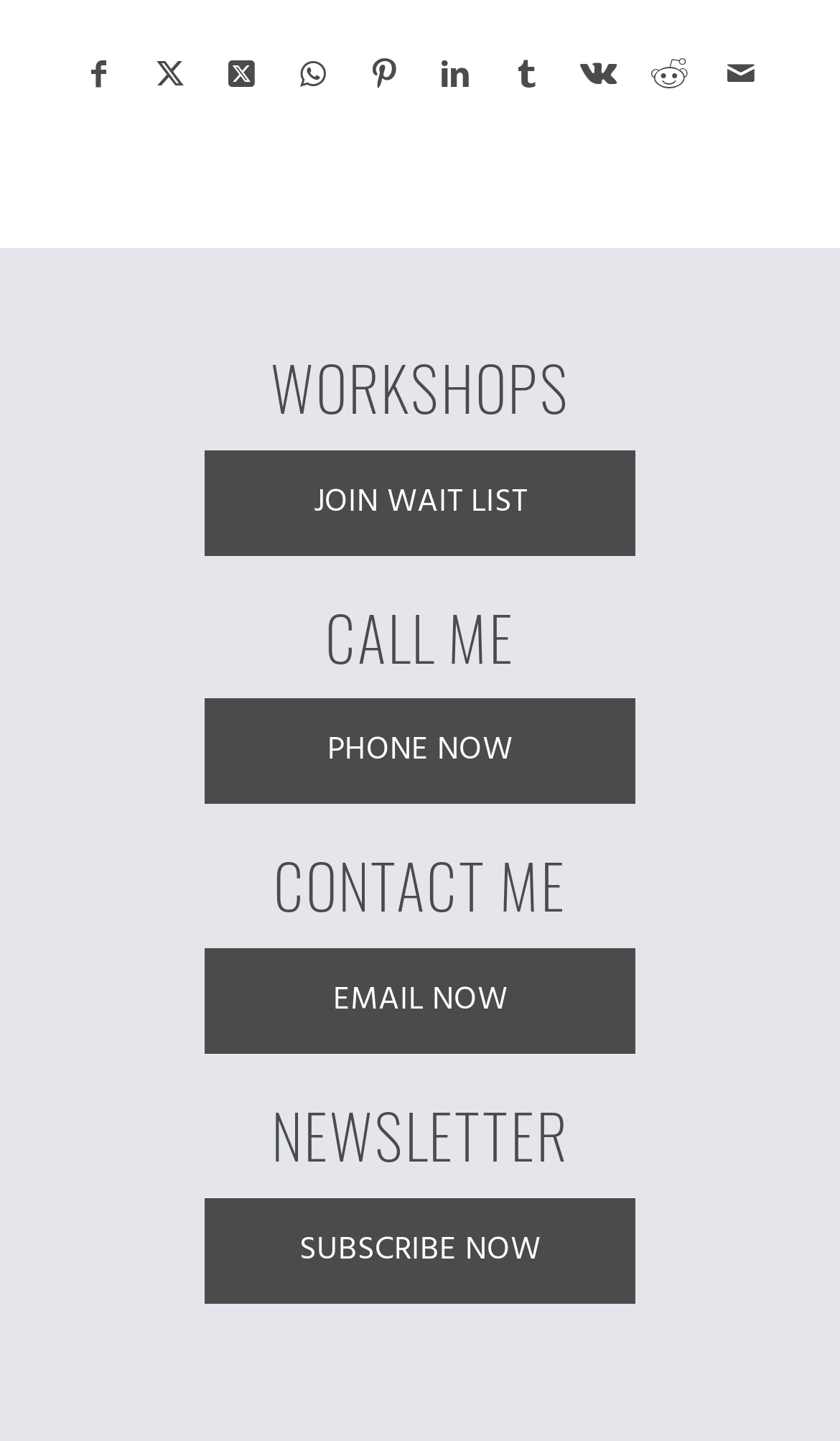Pinpoint the bounding box coordinates of the element you need to click to execute the following instruction: "Join the wait list". The bounding box should be represented by four float numbers between 0 and 1, in the format [left, top, right, bottom].

[0.244, 0.312, 0.756, 0.385]